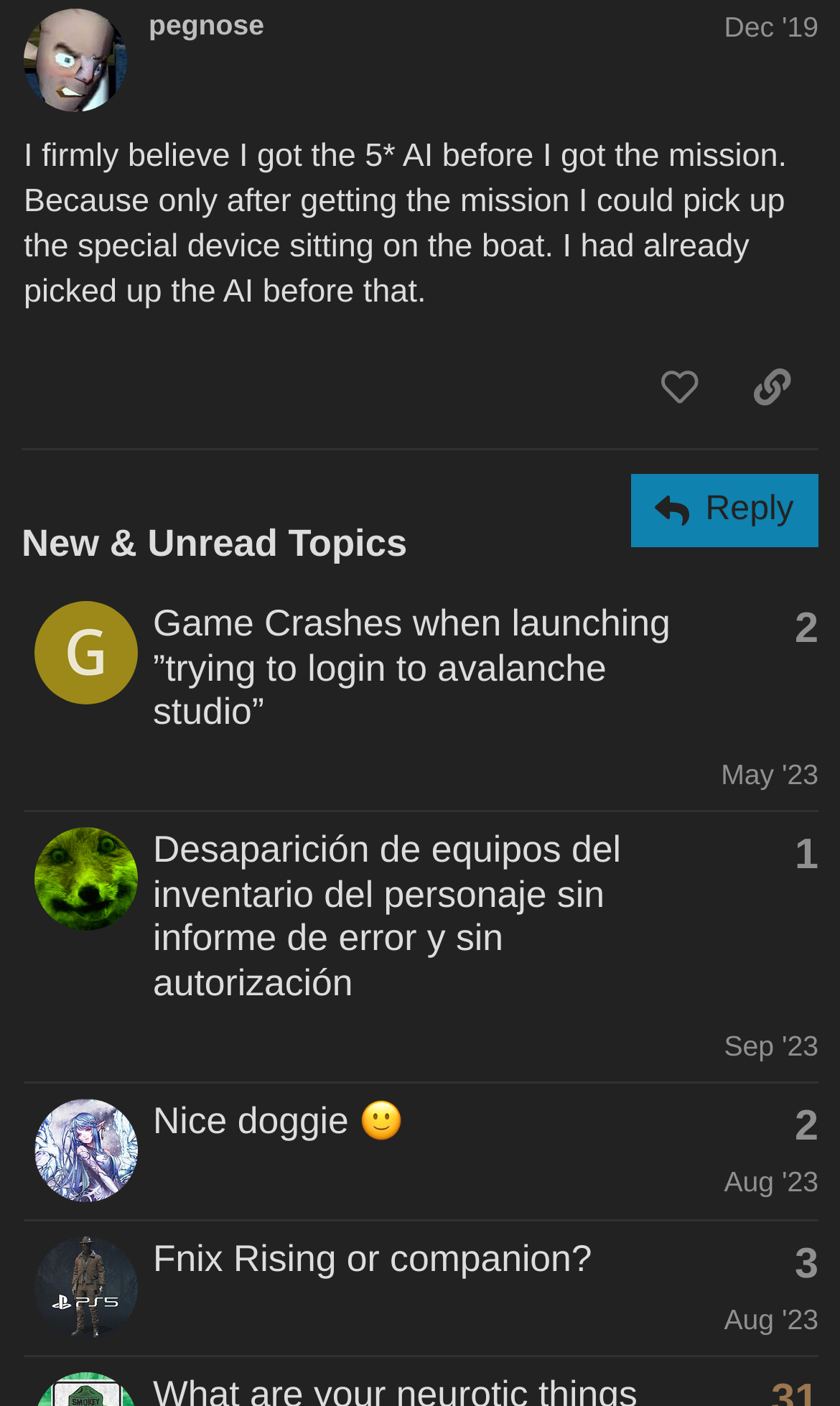Determine the bounding box coordinates of the target area to click to execute the following instruction: "View the topic 'Game Crashes when launching ”trying to login to avalanche studio”'."

[0.027, 0.416, 0.974, 0.577]